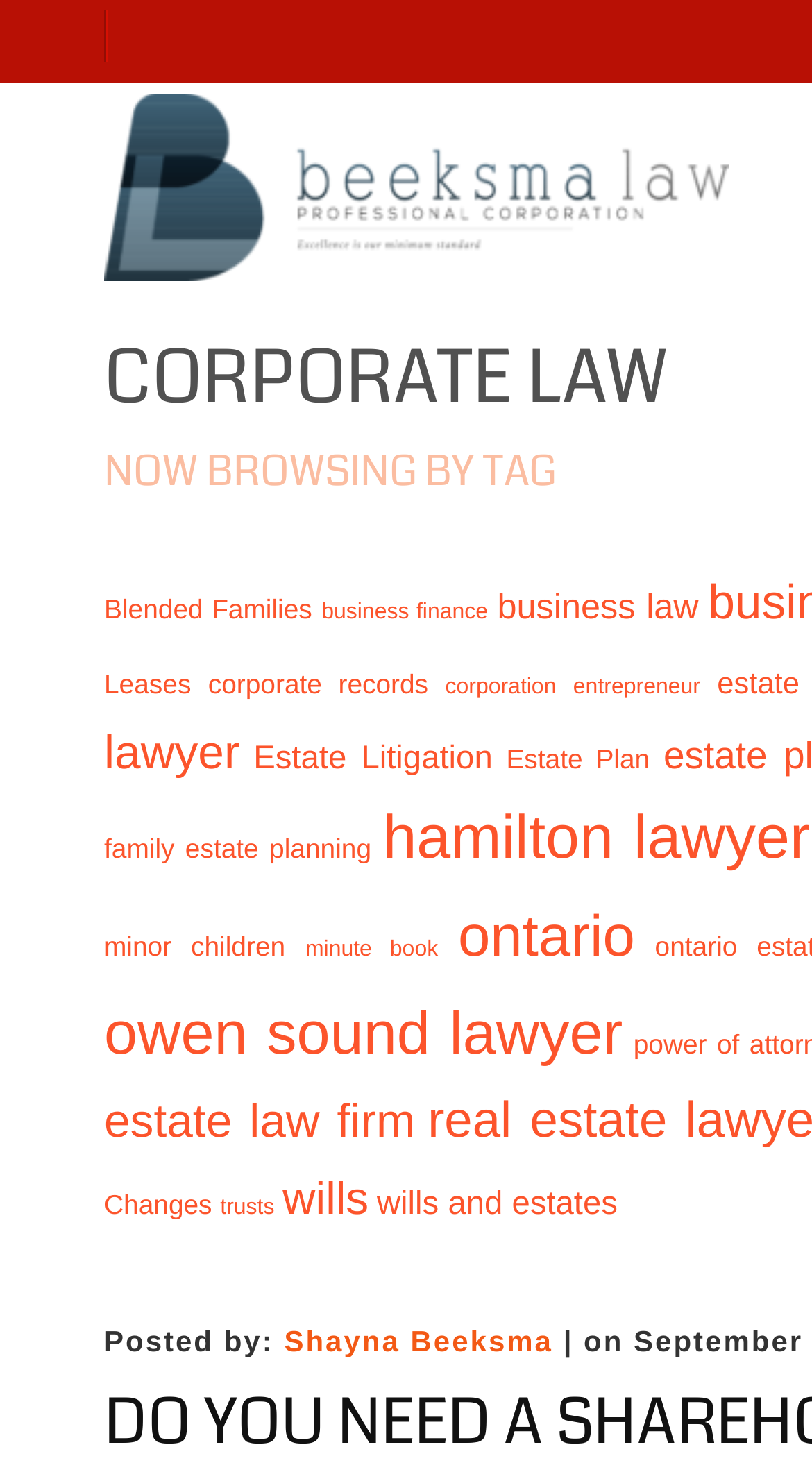Use a single word or phrase to answer the question:
How many categories have only one item?

5